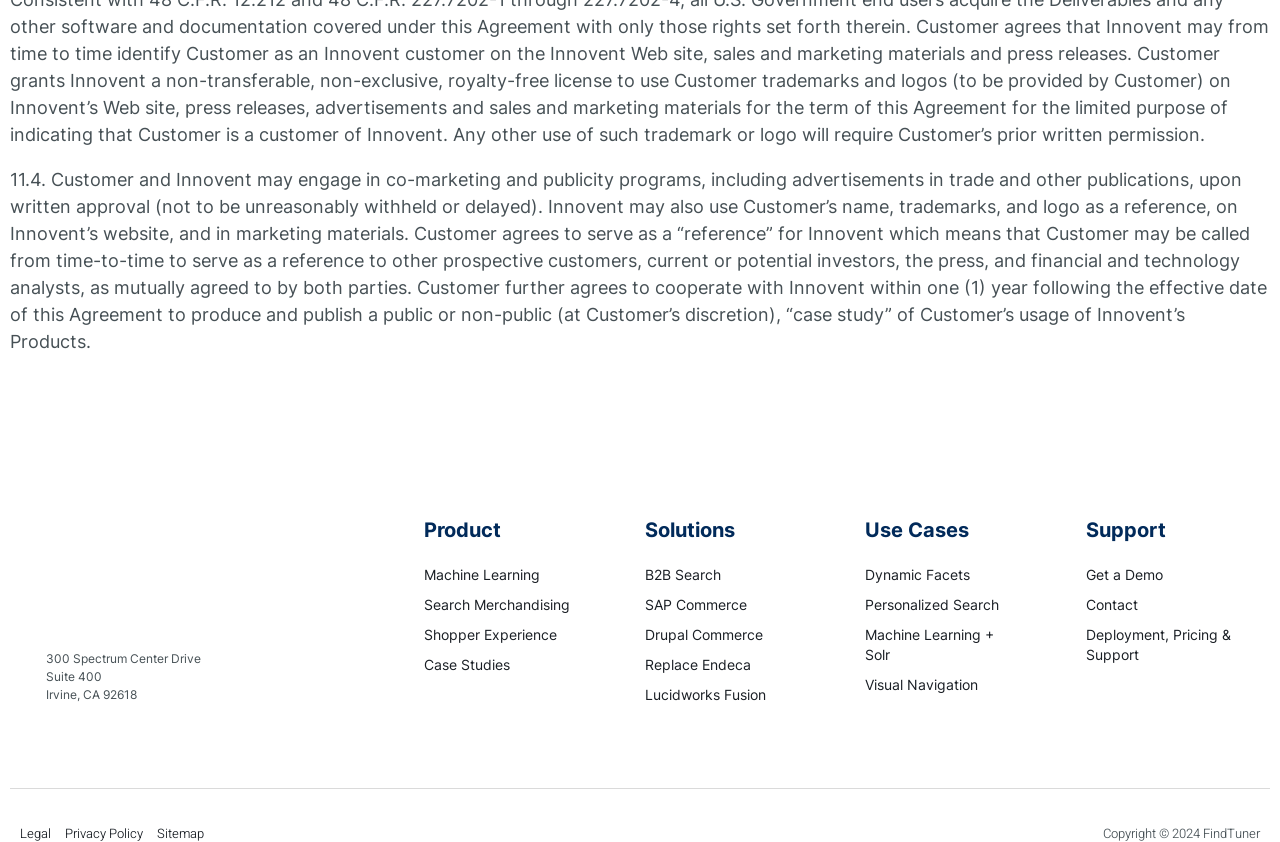Please determine the bounding box coordinates for the element that should be clicked to follow these instructions: "Get a Demo".

[0.848, 0.671, 0.964, 0.695]